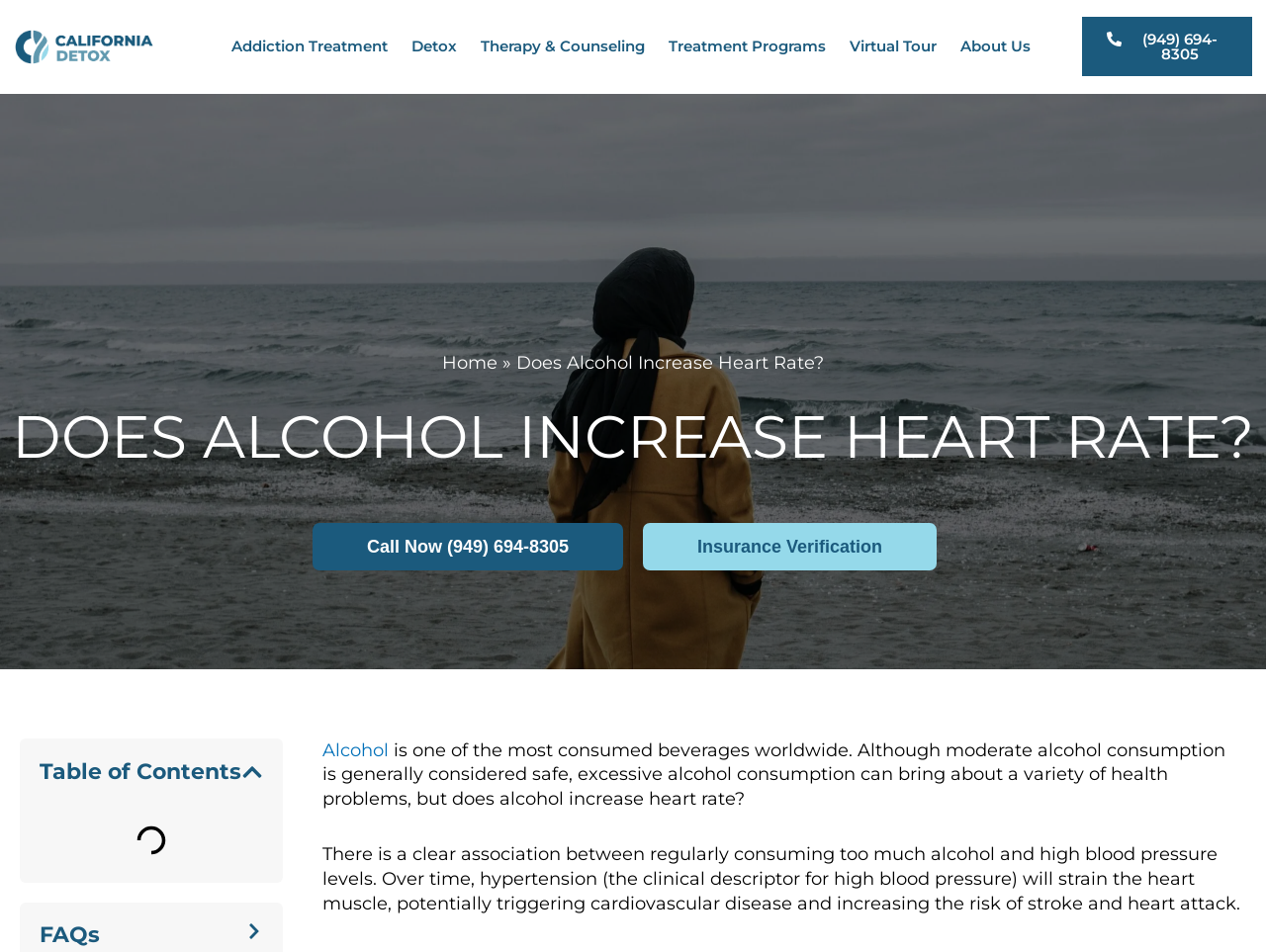Please identify the bounding box coordinates of the element on the webpage that should be clicked to follow this instruction: "Click California Detox logo". The bounding box coordinates should be given as four float numbers between 0 and 1, formatted as [left, top, right, bottom].

[0.008, 0.026, 0.13, 0.073]